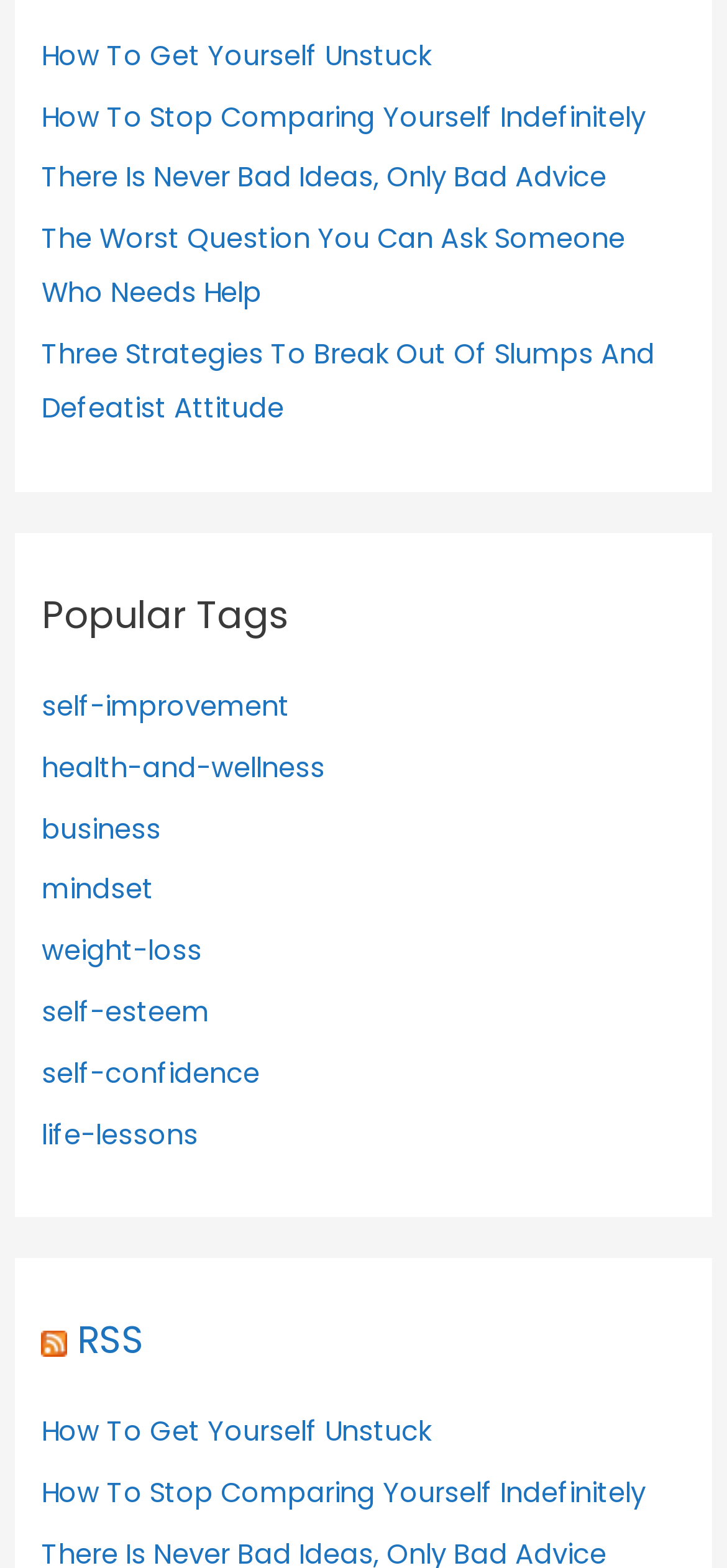Please specify the bounding box coordinates in the format (top-left x, top-left y, bottom-right x, bottom-right y), with values ranging from 0 to 1. Identify the bounding box for the UI component described as follows: self-esteem

[0.058, 0.634, 0.288, 0.657]